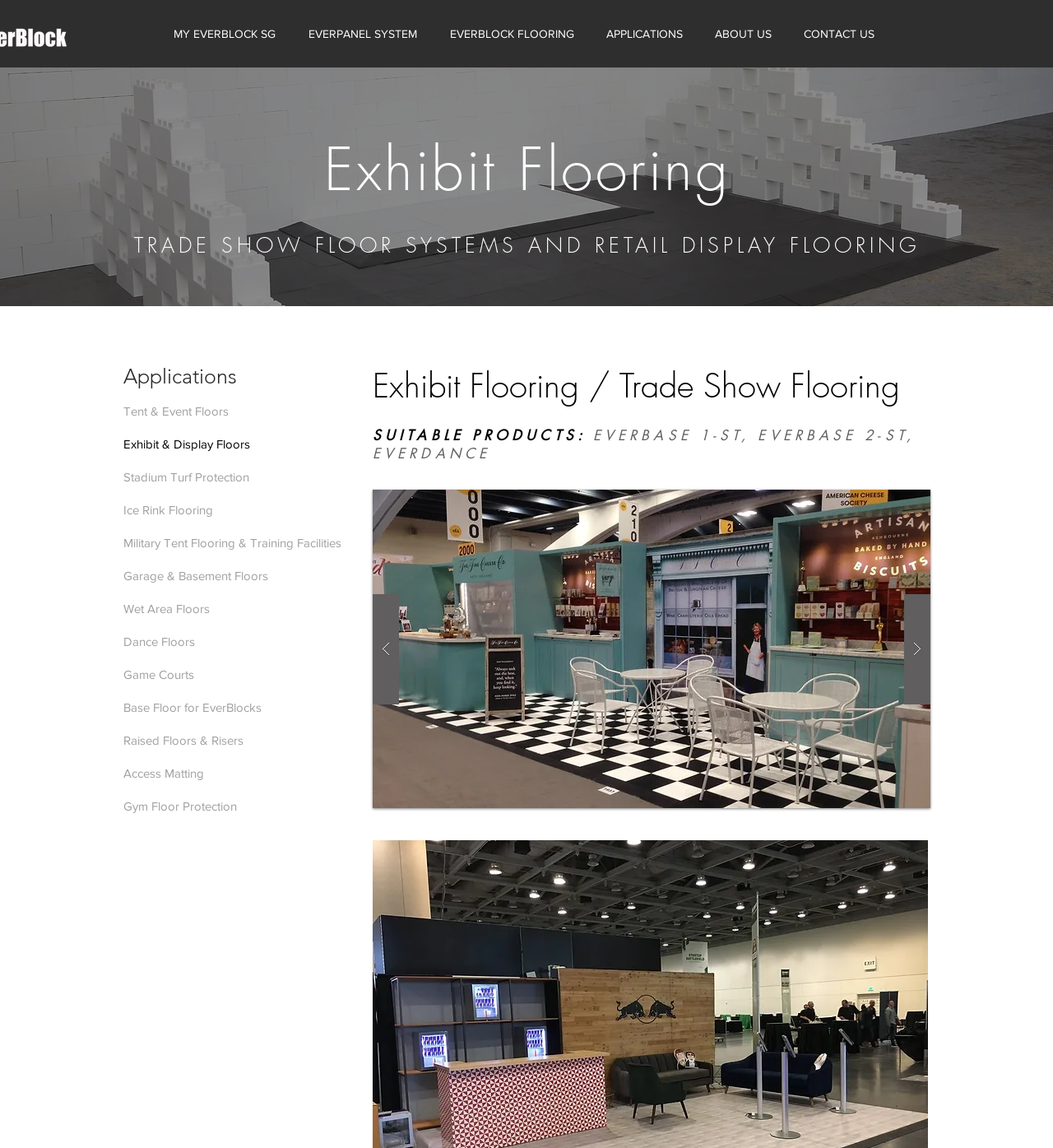Determine the bounding box coordinates of the section to be clicked to follow the instruction: "View Exhibit Flooring details". The coordinates should be given as four float numbers between 0 and 1, formatted as [left, top, right, bottom].

[0.118, 0.115, 0.884, 0.181]